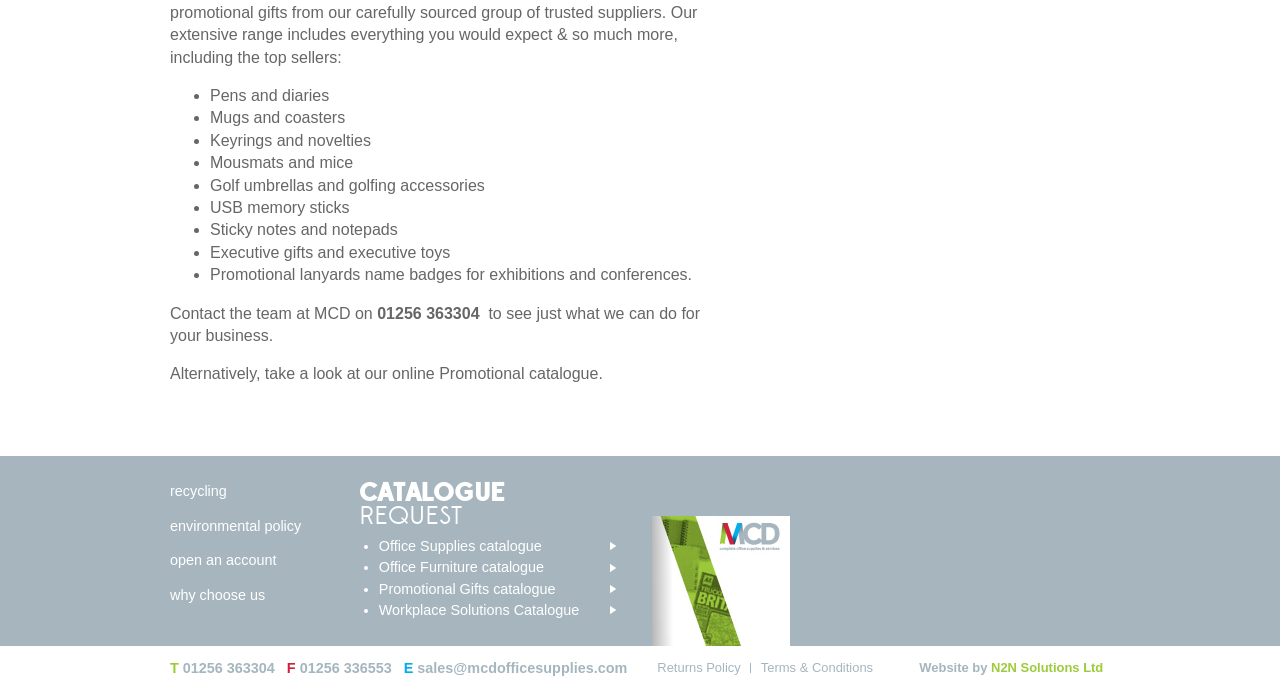Give the bounding box coordinates for this UI element: "sales@mcdofficesupplies.com". The coordinates should be four float numbers between 0 and 1, arranged as [left, top, right, bottom].

[0.326, 0.956, 0.49, 0.98]